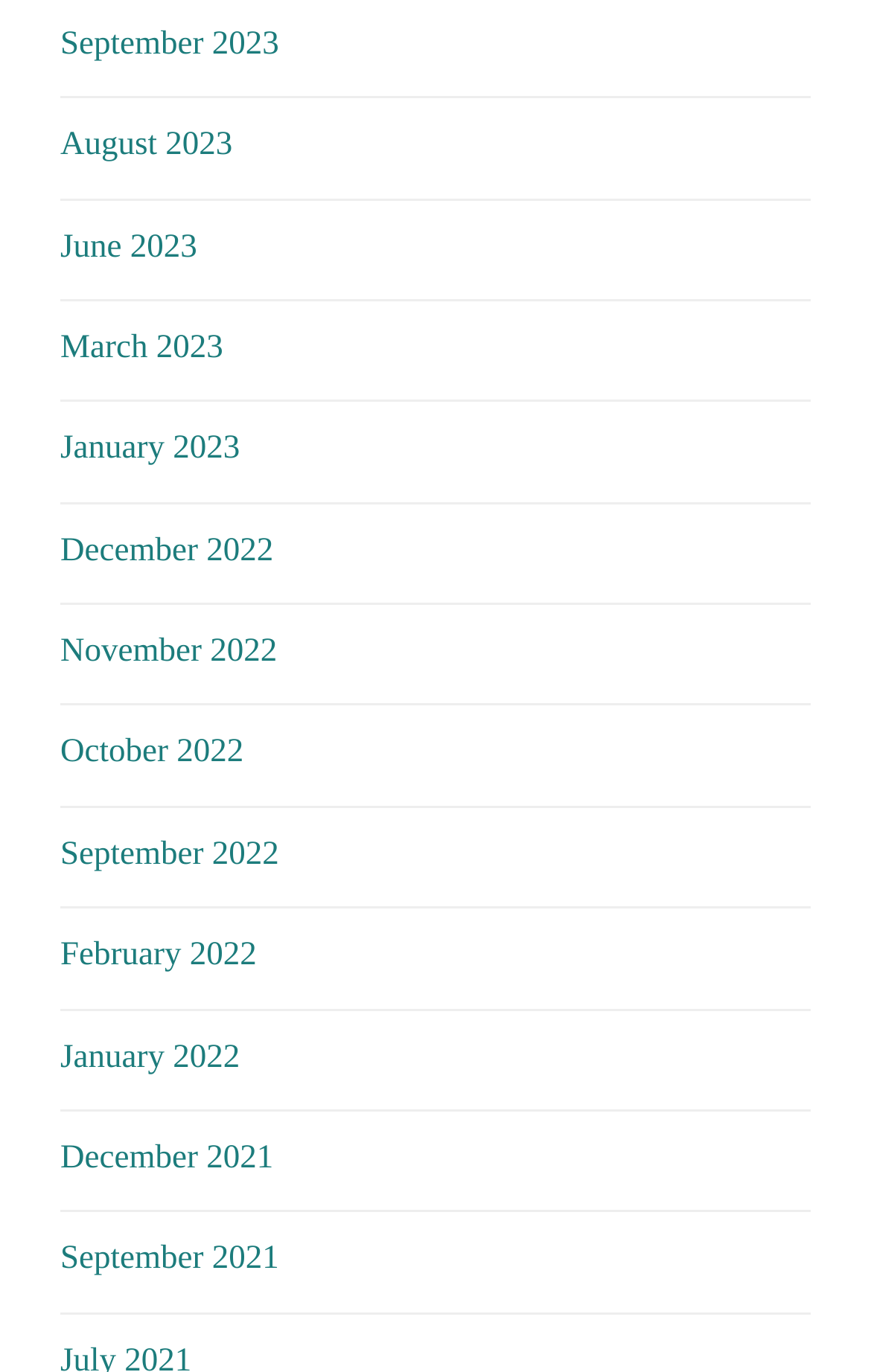Locate the bounding box coordinates of the clickable area to execute the instruction: "view September 2021". Provide the coordinates as four float numbers between 0 and 1, represented as [left, top, right, bottom].

[0.069, 0.905, 0.32, 0.931]